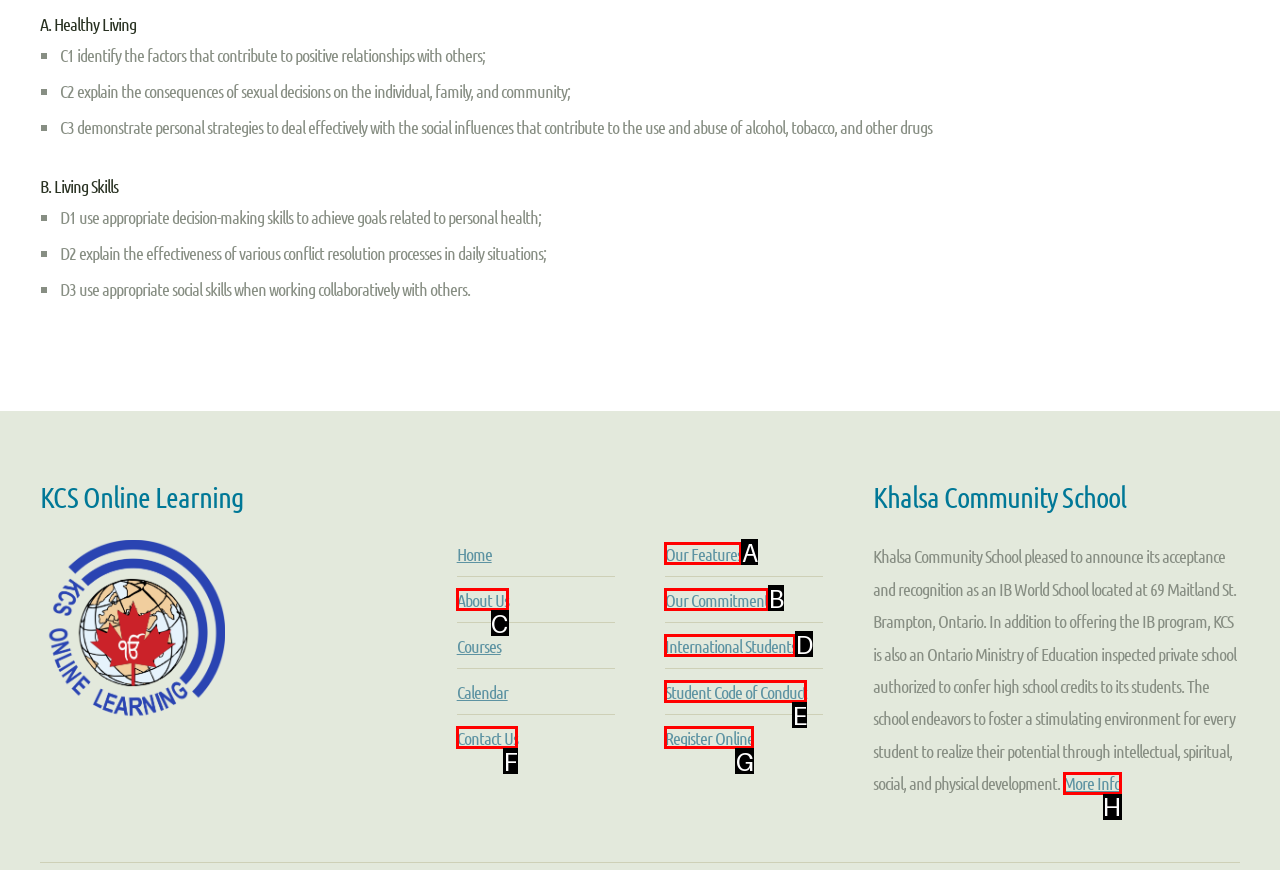Point out the HTML element I should click to achieve the following: Click on 'About Us' Reply with the letter of the selected element.

C